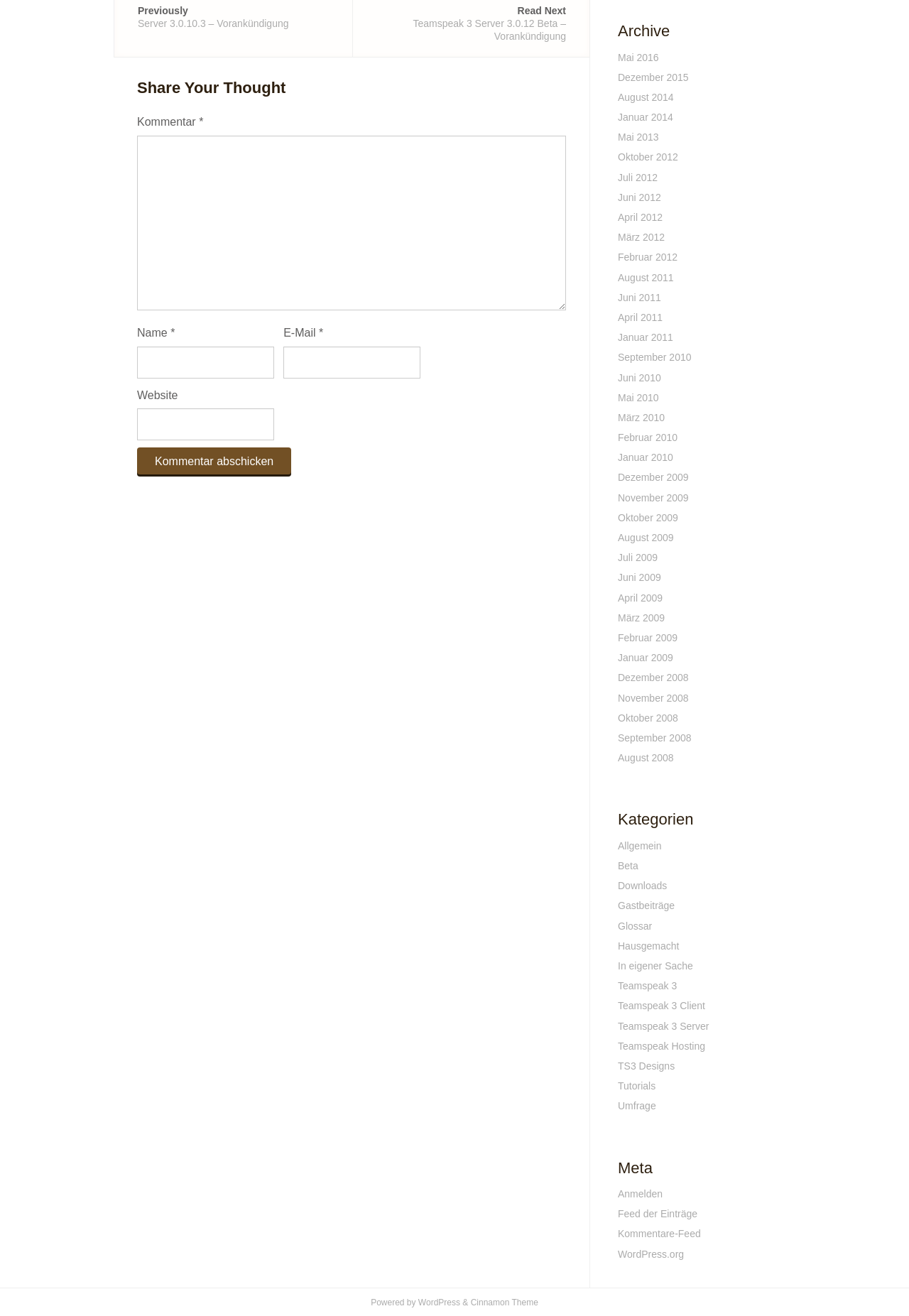How many links are there under 'Archive'?
From the image, respond using a single word or phrase.

27